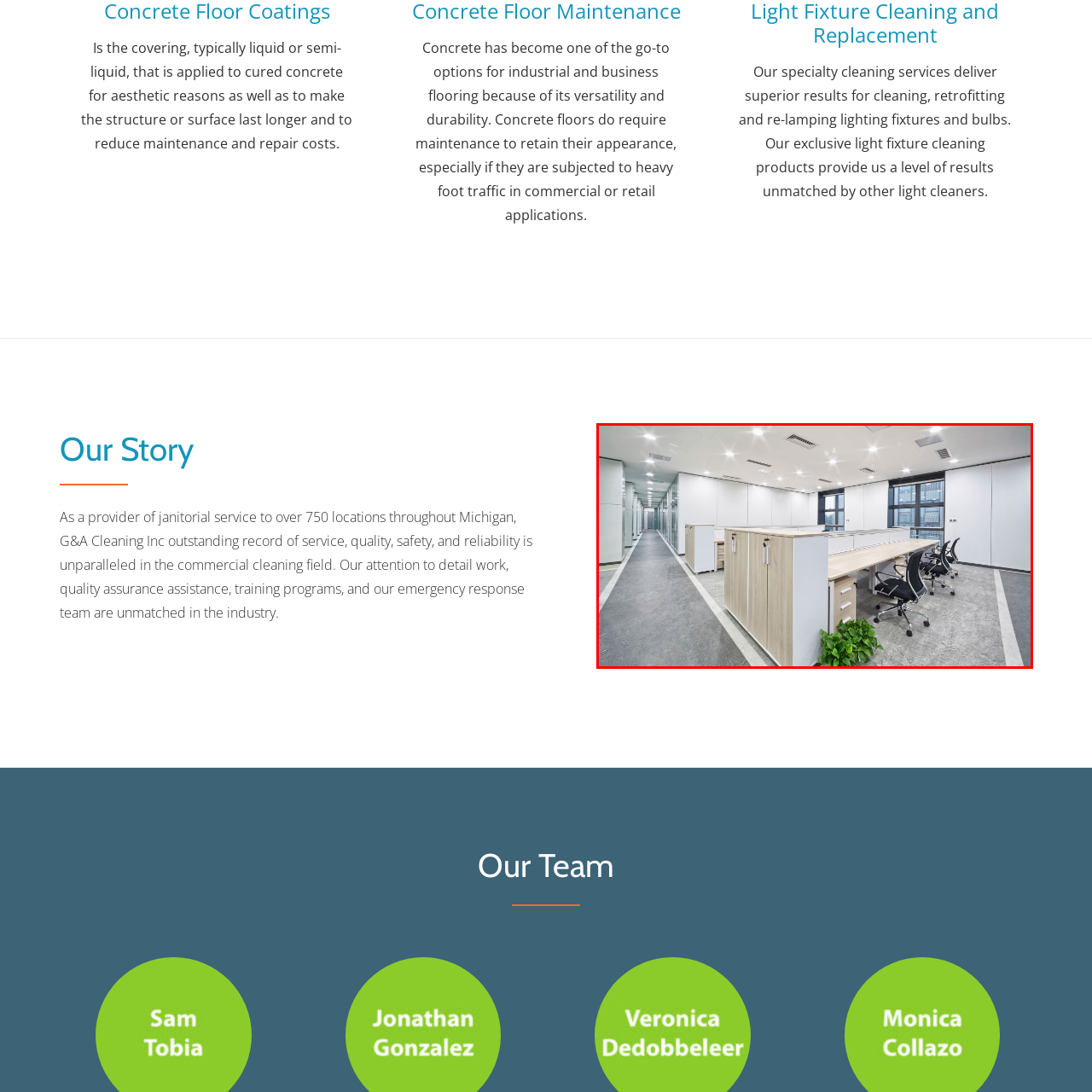Detail the contents of the image within the red outline in an elaborate manner.

The image depicts a modern and spacious office layout designed for efficiency and comfort. In the foreground, there are several workstations featuring sleek, wooden dividers that create a sense of personal space. Each workstation is equipped with ergonomic black chairs, contributing to a professional yet inviting atmosphere. 

On the left side of the image, the continuity of the office space is emphasized by a well-lit corridor leading to additional areas, indicating a larger office setup. The presence of large windows allows an abundance of natural light to illuminate the space, enhancing productivity and creating a vibrant work environment. 

Additionally, greenery in the form of potted plants adds a touch of nature, promoting a sense of calm and well-being amidst the hustle of a corporate setting. The overall aesthetic blends modern design with practical functionality, suitable for contemporary business needs. This office layout not only reflects innovation in workplace design but also highlights the importance of creating an inspiring and organized work environment.